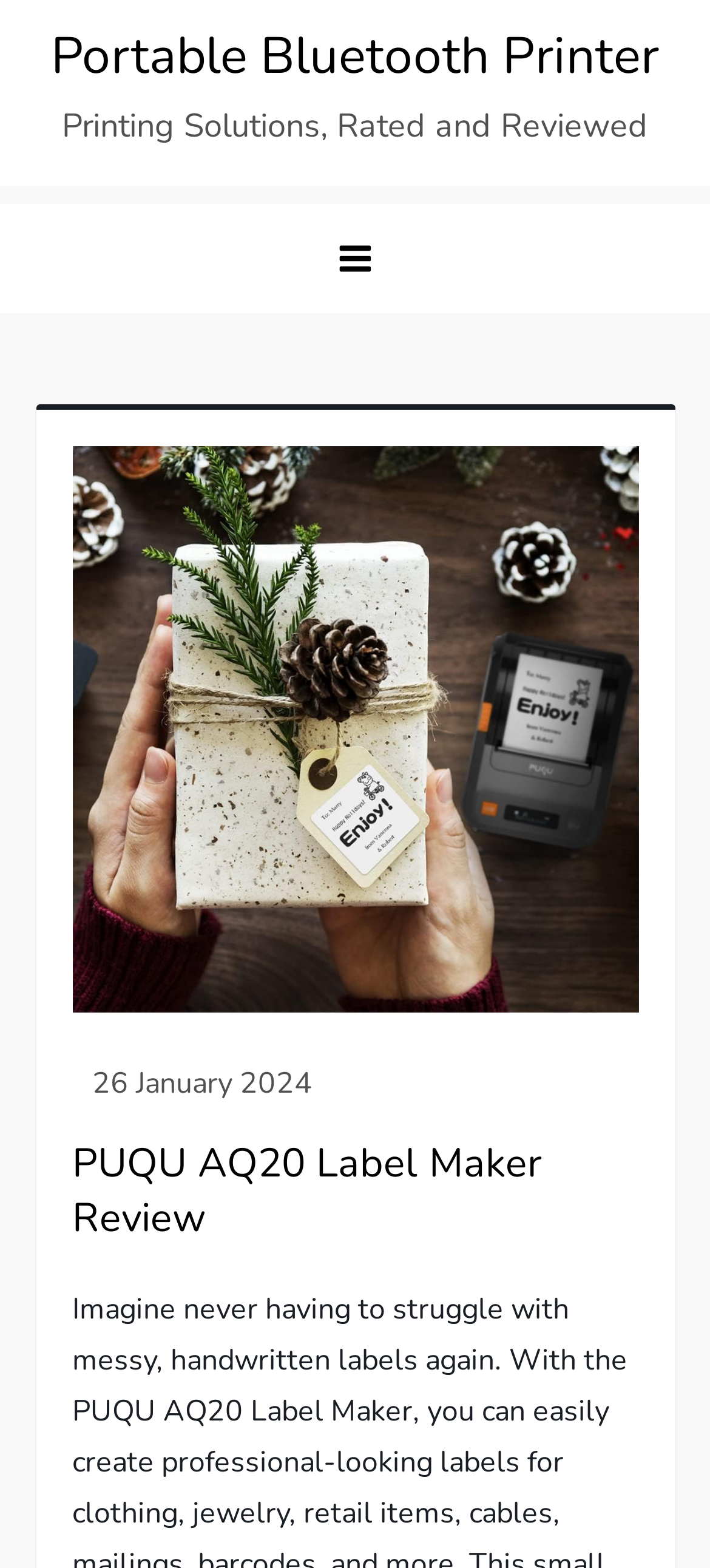How many levels of hierarchy are in the menu?
Answer with a single word or short phrase according to what you see in the image.

2